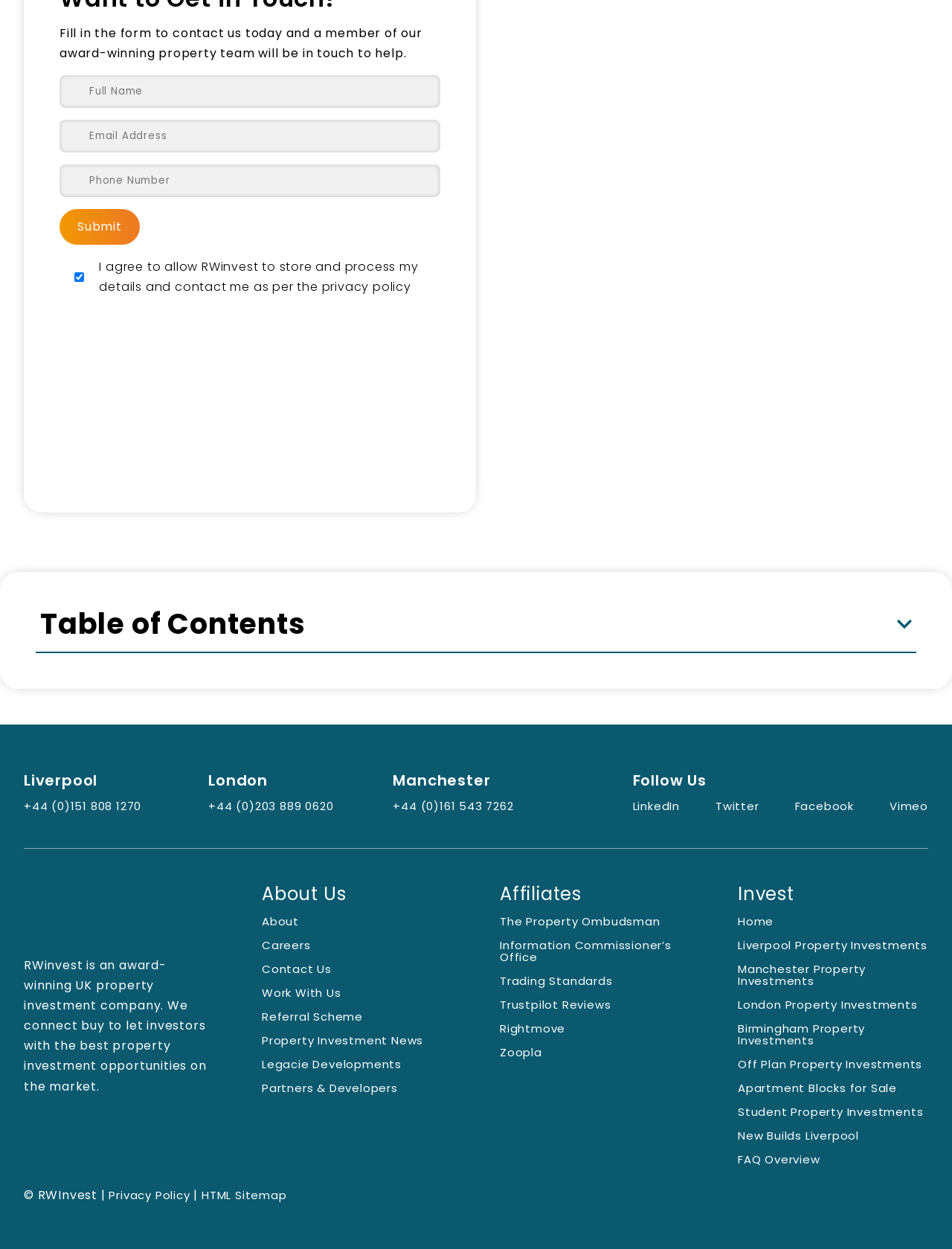Please locate the bounding box coordinates of the element that should be clicked to complete the given instruction: "Click the Submit button".

[0.062, 0.168, 0.147, 0.196]